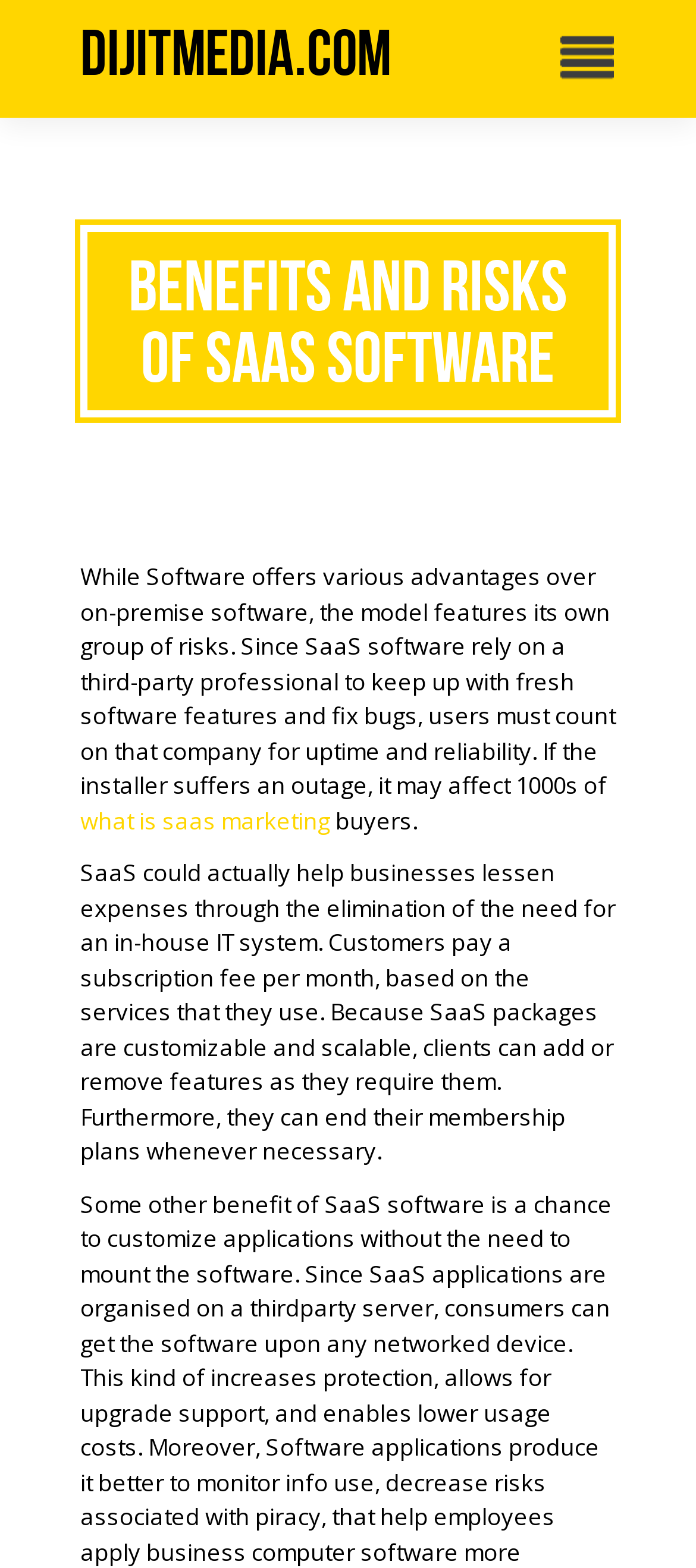Identify the coordinates of the bounding box for the element described below: "what is saas marketing". Return the coordinates as four float numbers between 0 and 1: [left, top, right, bottom].

[0.115, 0.513, 0.474, 0.533]